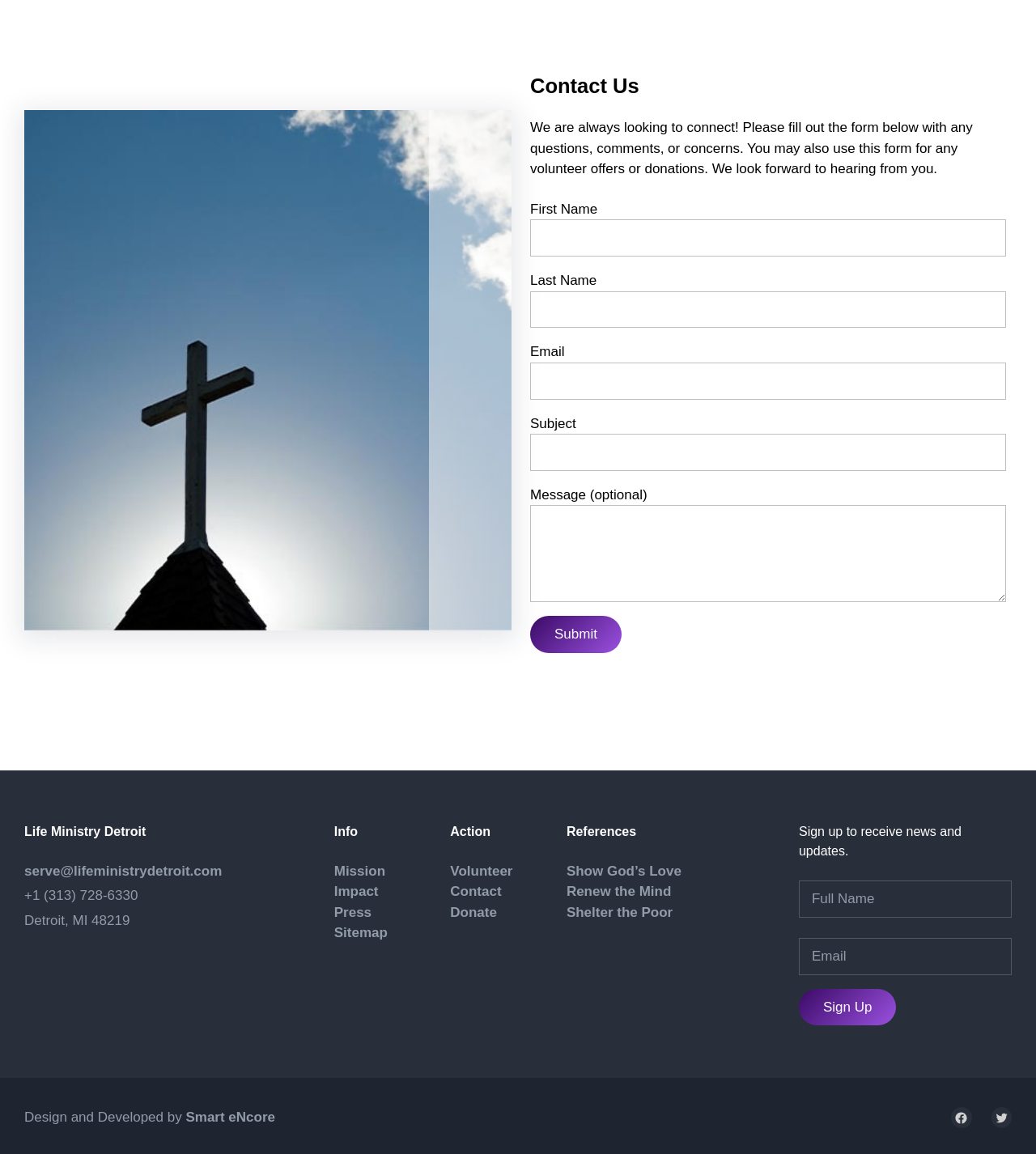Locate the bounding box coordinates of the UI element described by: "Renew the Mind". Provide the coordinates as four float numbers between 0 and 1, formatted as [left, top, right, bottom].

[0.547, 0.766, 0.648, 0.779]